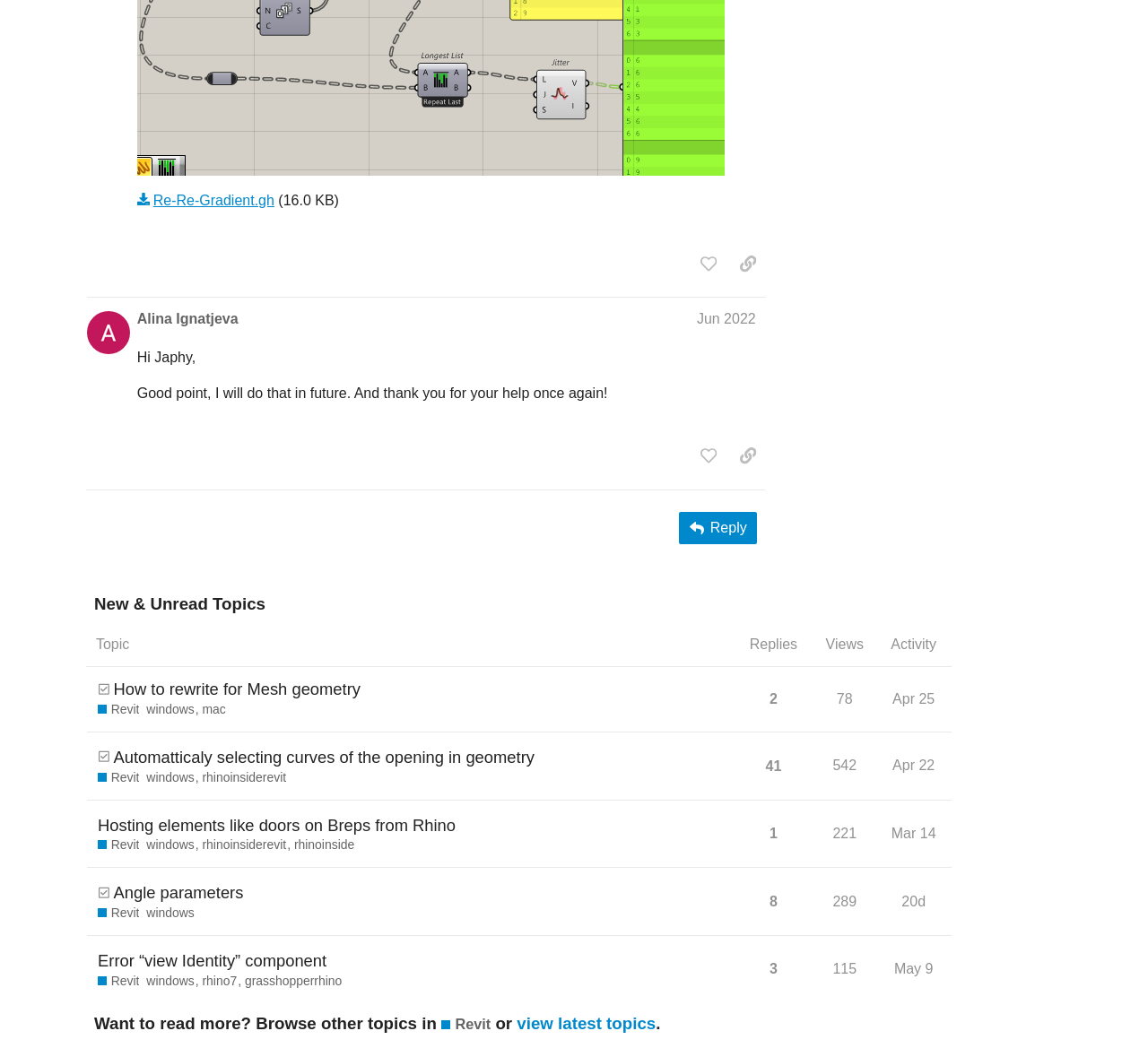What is the topic of the post by Alina Ignatjeva?
Relying on the image, give a concise answer in one word or a brief phrase.

Good point, I will do that in future.